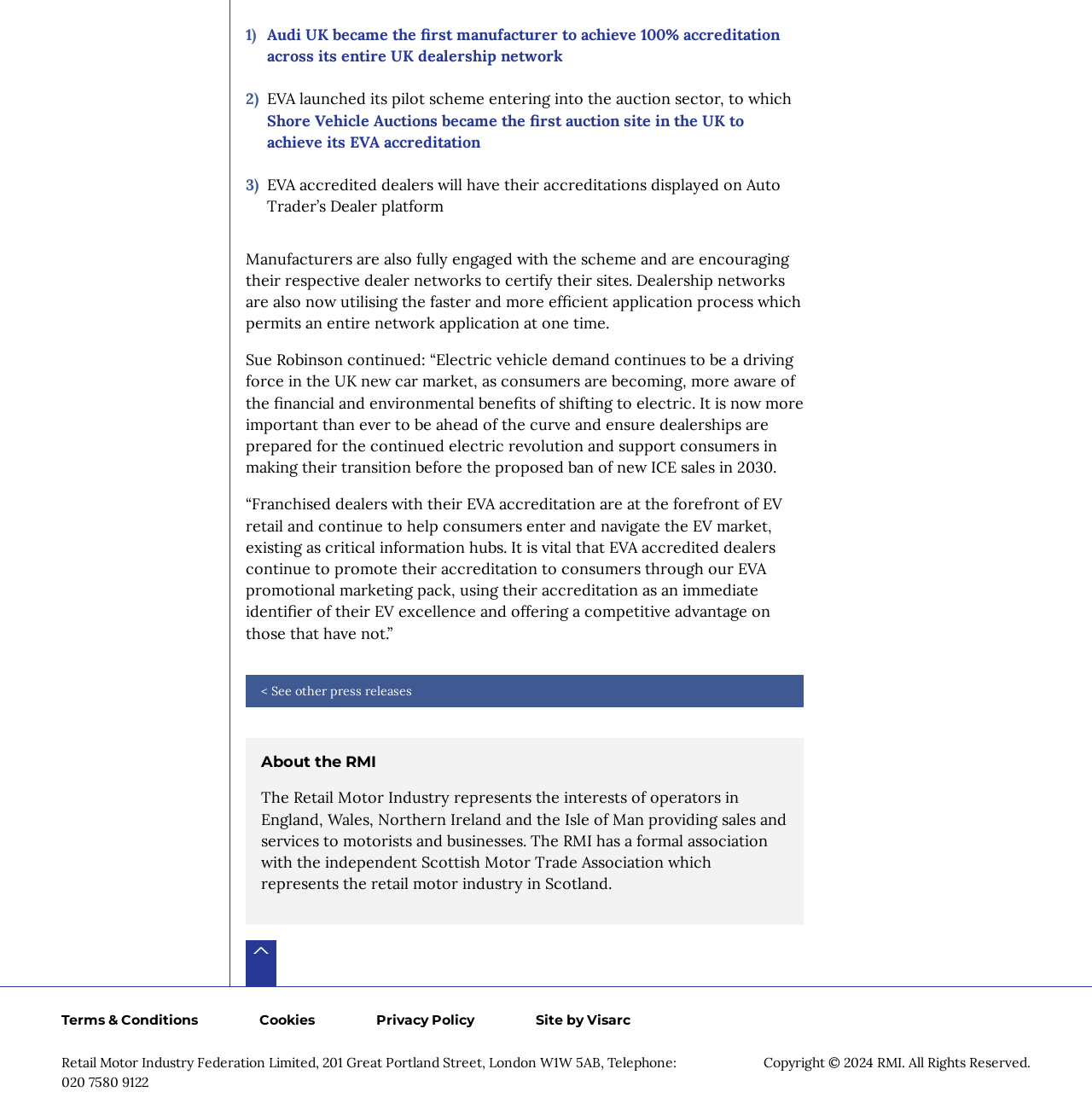What is the purpose of EVA accreditation?
Provide a detailed and extensive answer to the question.

The answer can be inferred from the StaticText element that mentions 'Franchised dealers with their EVA accreditation are at the forefront of EV retail and continue to help consumers enter and navigate the EV market'.